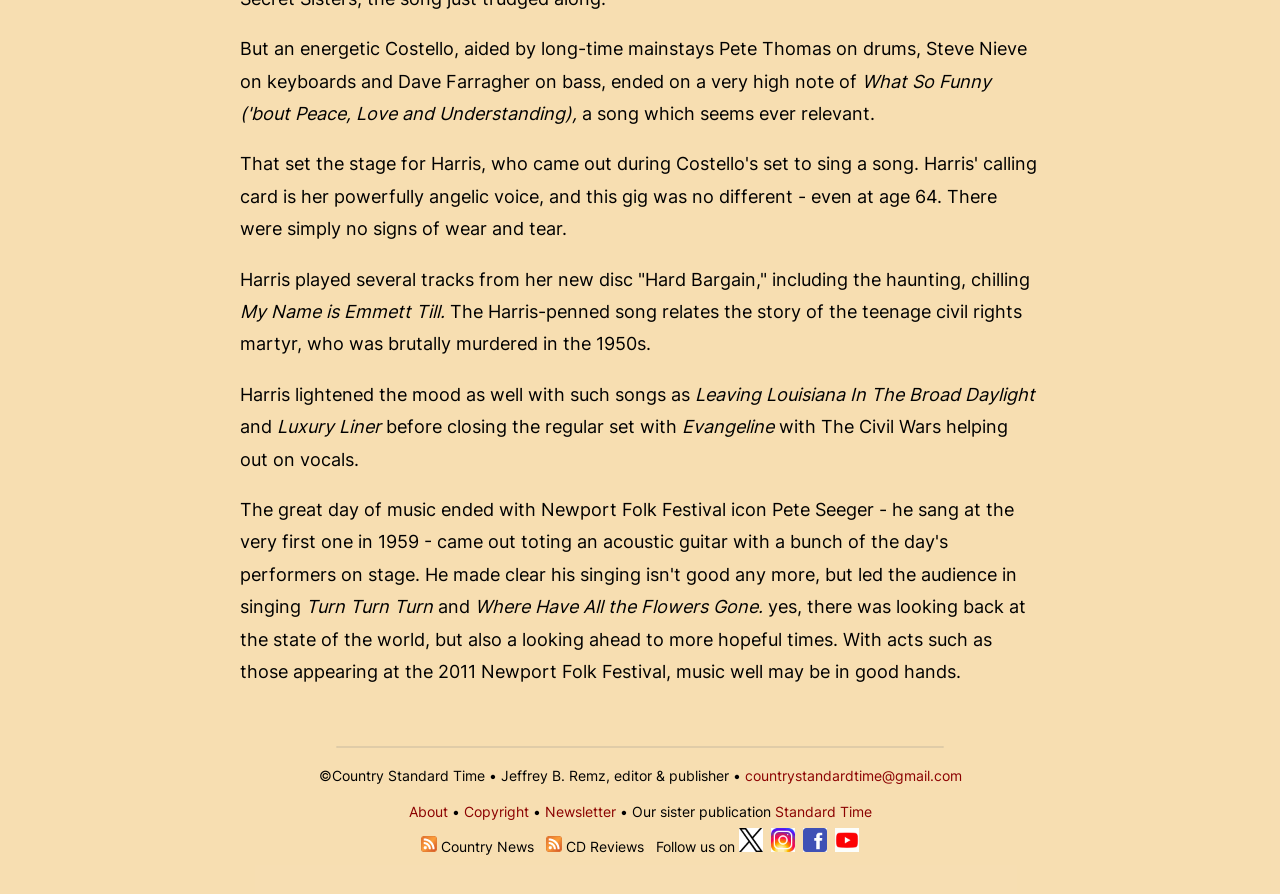Extract the bounding box coordinates of the UI element described: "Standard Time". Provide the coordinates in the format [left, top, right, bottom] with values ranging from 0 to 1.

[0.605, 0.898, 0.681, 0.917]